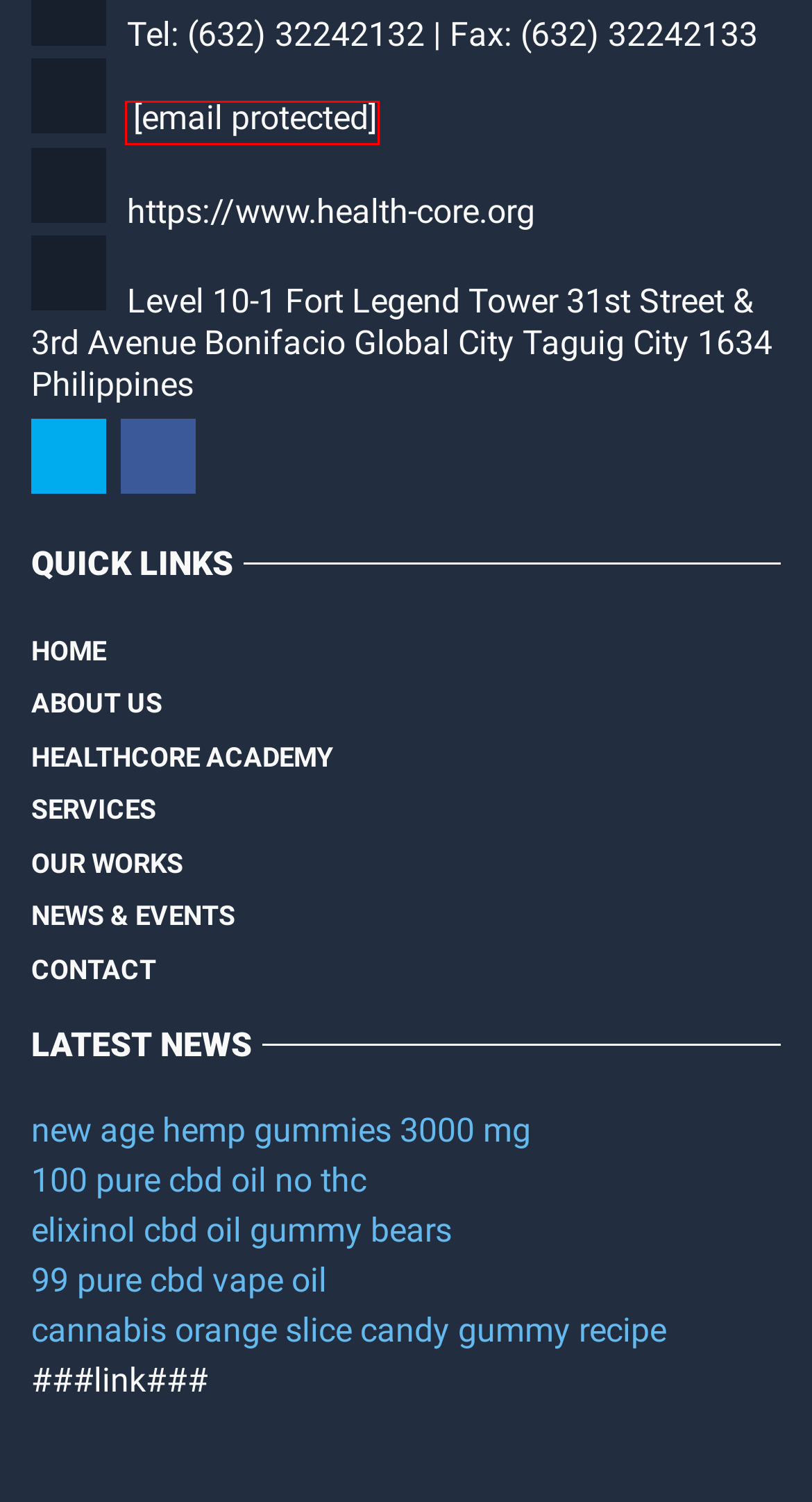Examine the screenshot of the webpage, which has a red bounding box around a UI element. Select the webpage description that best fits the new webpage after the element inside the red bounding box is clicked. Here are the choices:
A. Cbd Olive Oil Extraction Cdn Cgi L Email Protection - HealthCore
B. [Free Trial] Cbd Gummies What Are They 99 Pure Cbd Vape Oil HealthCore
C. Accreditation – HealthCore
D. Cbd Hemp Oil Vaping Cartridge (FDA) HealthCore
E. Past Workshops – HealthCore
F. HealthCore
G. About Us – HealthCore
H. Contact – HealthCore

A